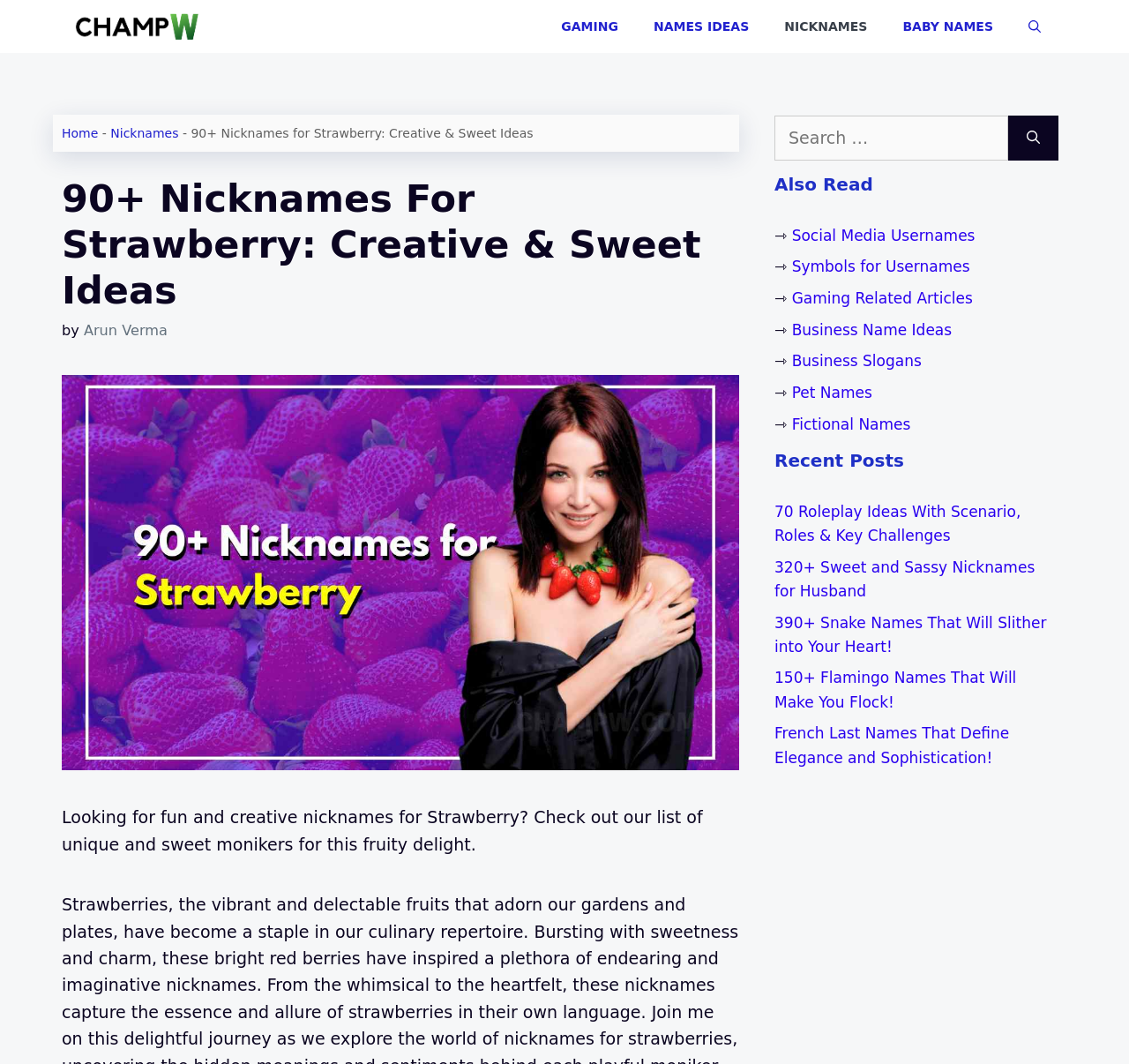Given the webpage screenshot, identify the bounding box of the UI element that matches this description: "parent_node: Search for: aria-label="Search"".

[0.893, 0.109, 0.938, 0.15]